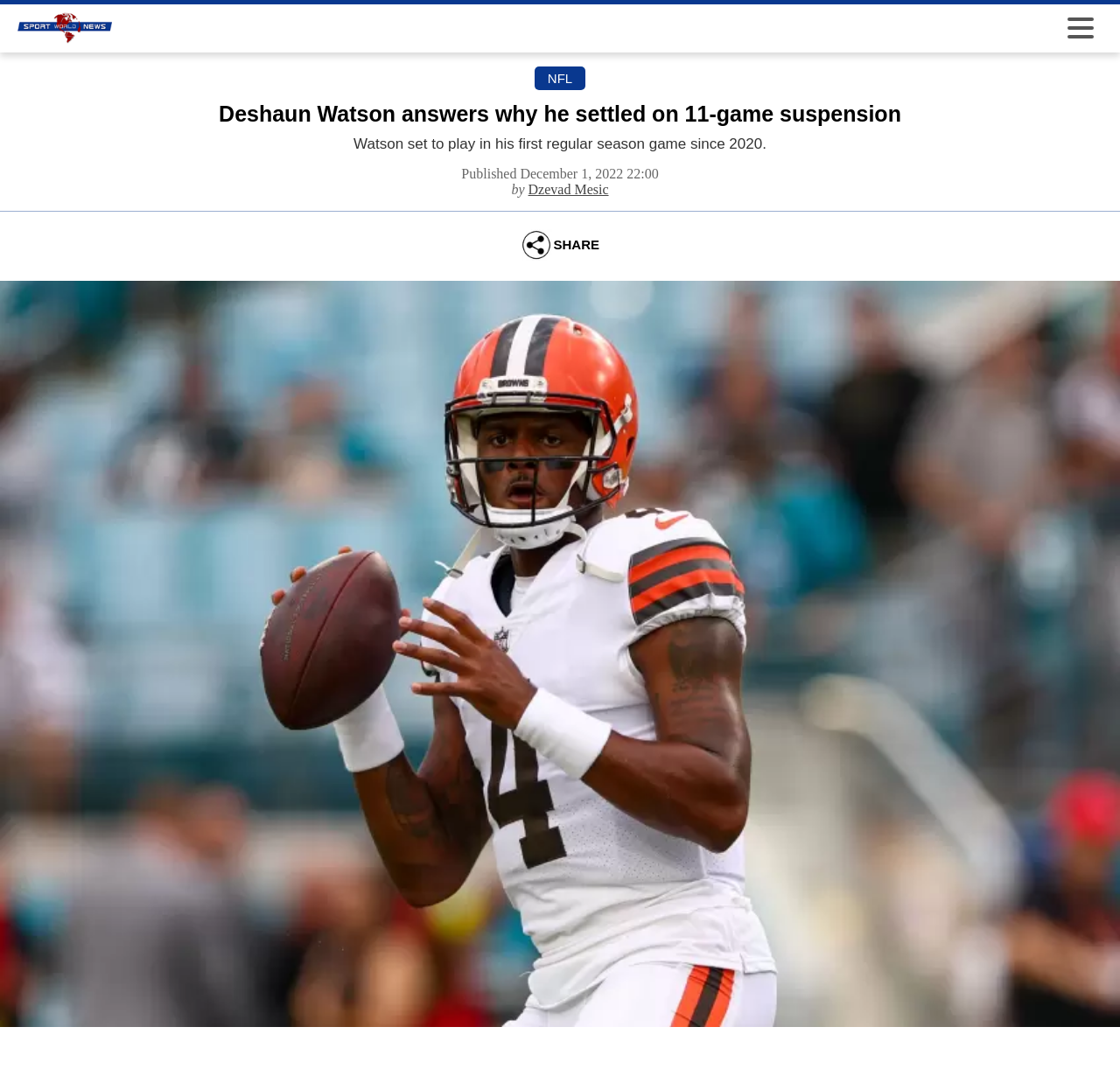Identify and provide the main heading of the webpage.

Deshaun Watson answers why he settled on 11-game suspension